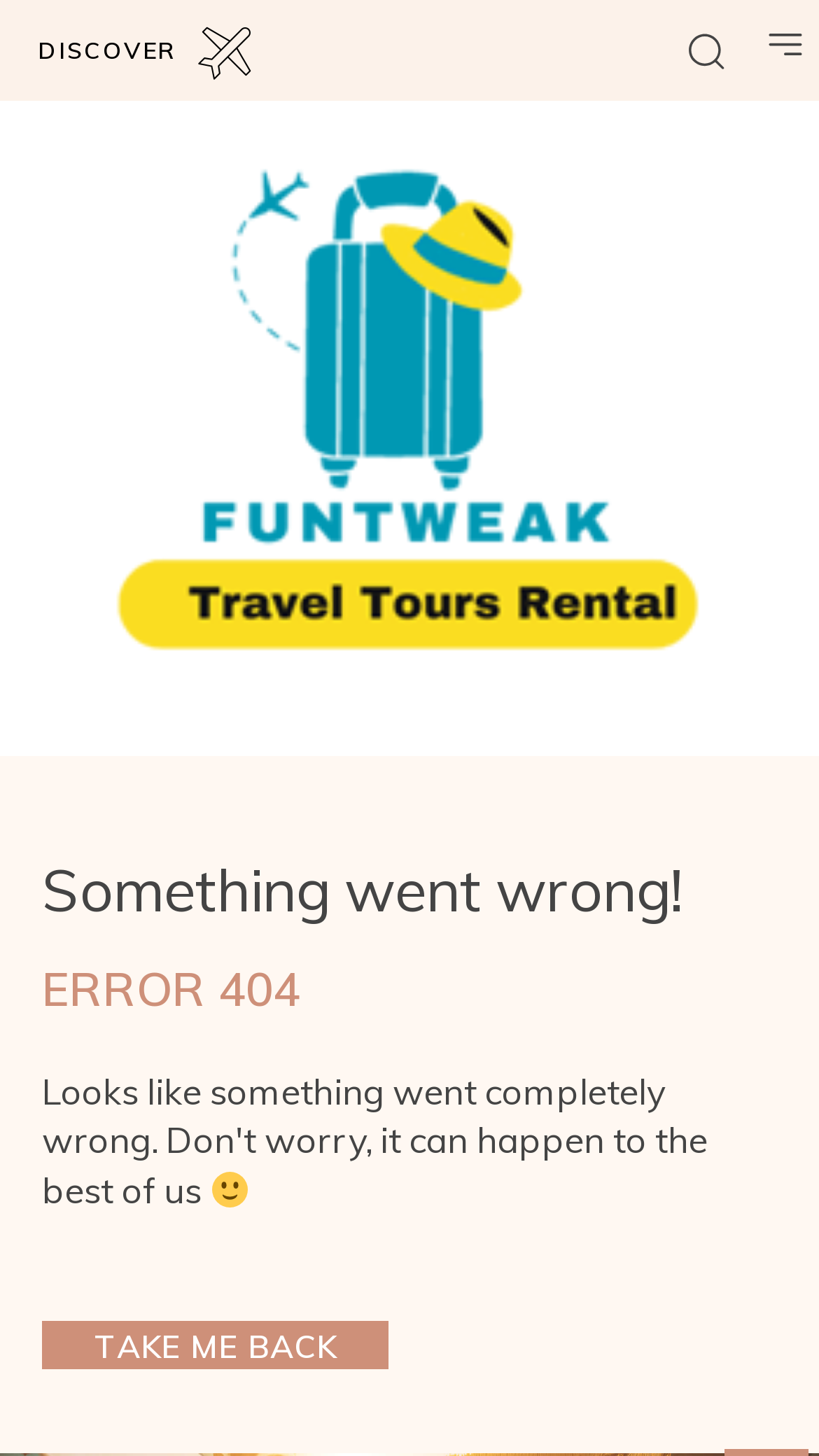From the details in the image, provide a thorough response to the question: What type of logo is displayed on the page?

The logo is displayed as an image element at the coordinates [0.135, 0.113, 0.865, 0.454] and is likely the logo of the website or company, given its prominent placement on the page.